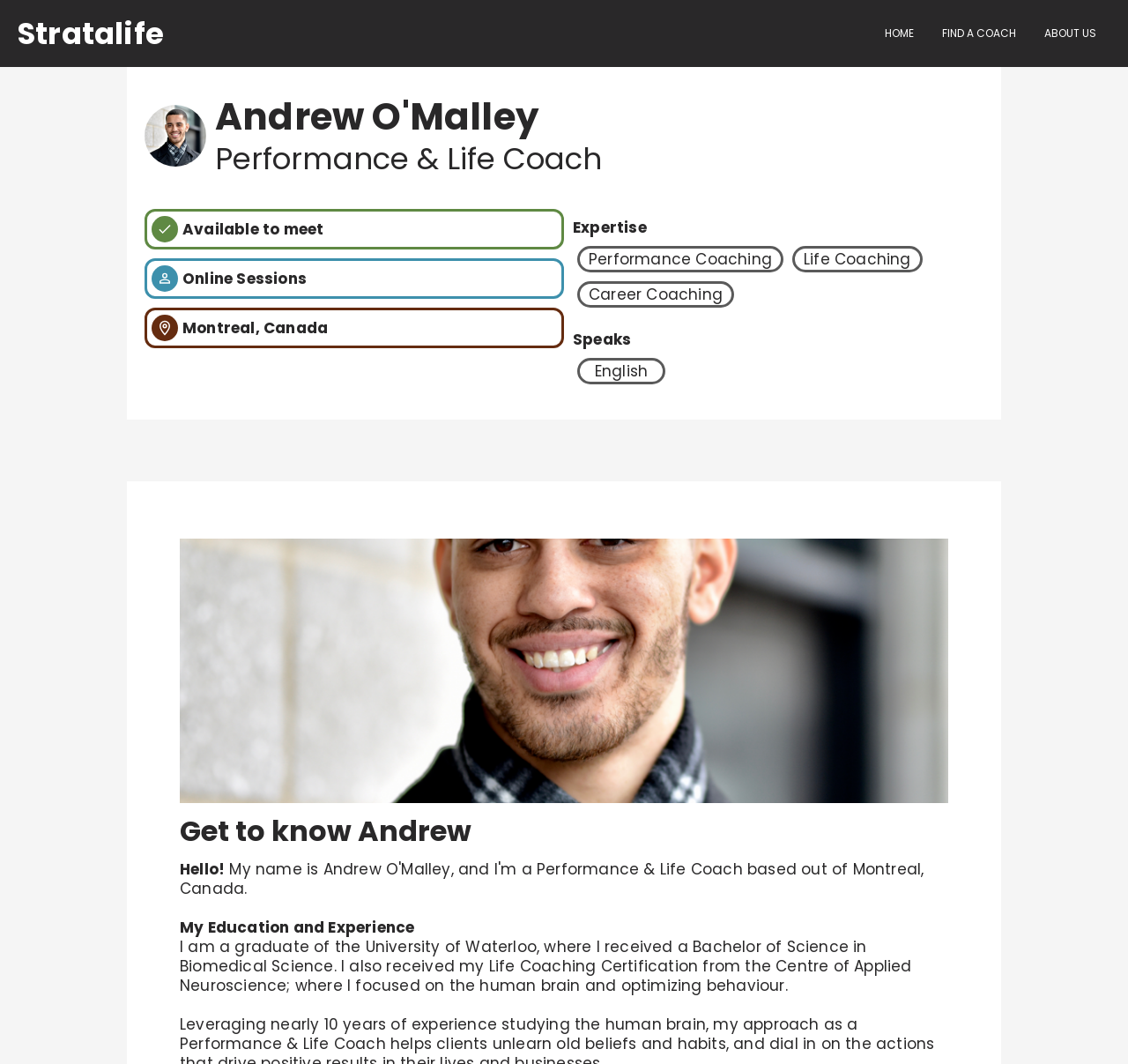What is the coach's educational background?
Look at the image and answer the question using a single word or phrase.

University of Waterloo